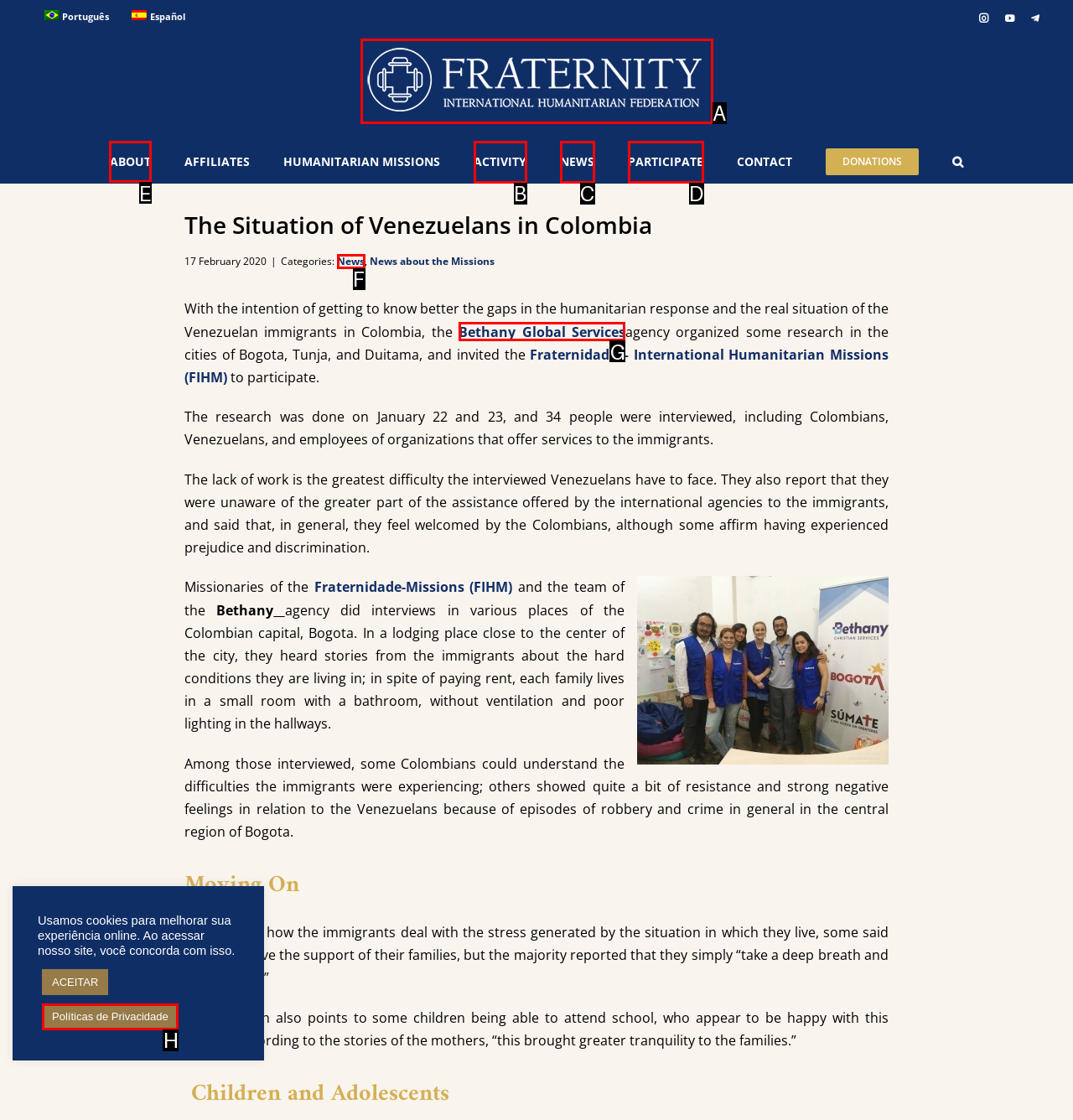Tell me which option I should click to complete the following task: Reply to comment Answer with the option's letter from the given choices directly.

None